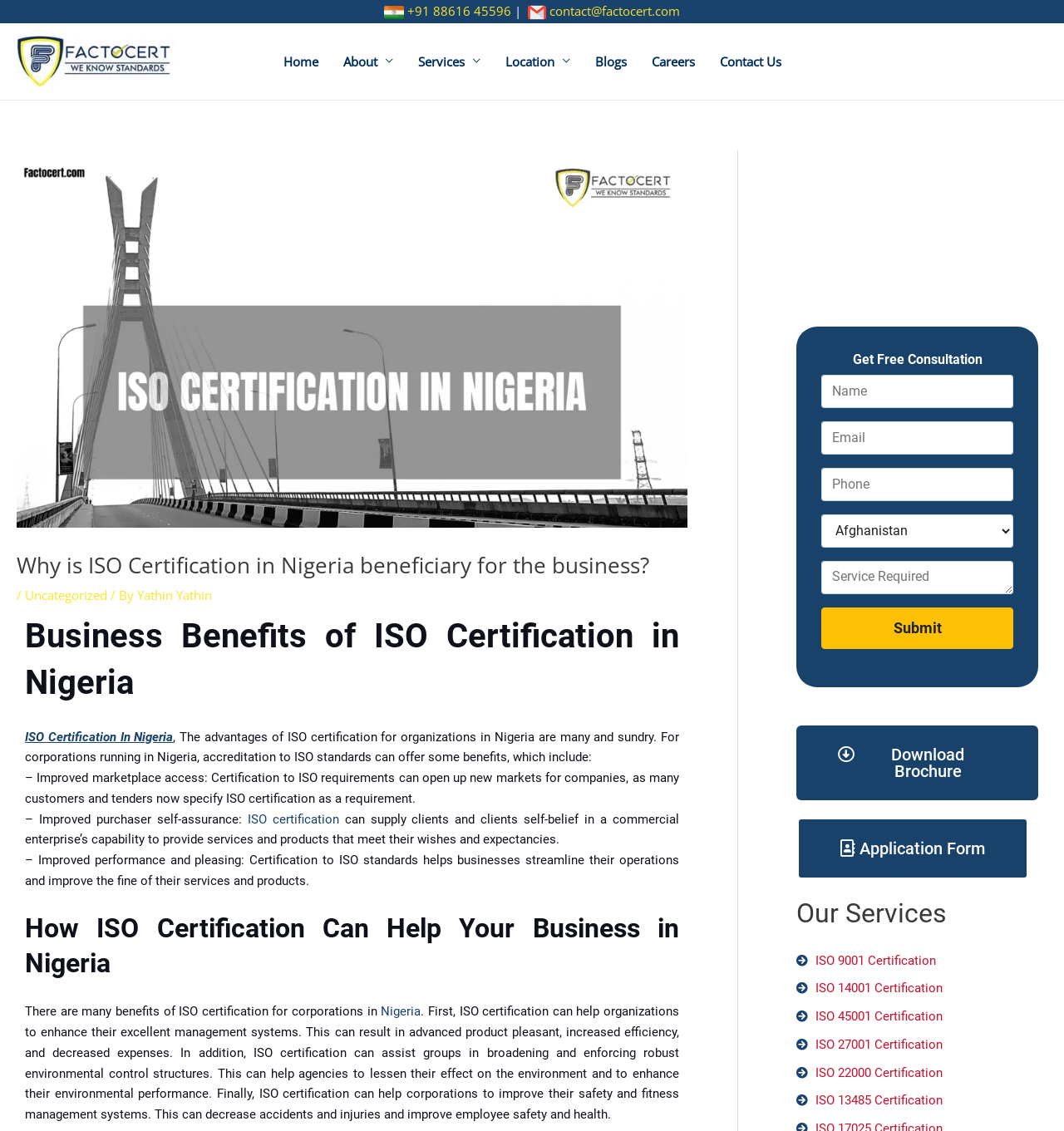Pinpoint the bounding box coordinates of the area that should be clicked to complete the following instruction: "Fill in the Name textbox". The coordinates must be given as four float numbers between 0 and 1, i.e., [left, top, right, bottom].

[0.772, 0.331, 0.952, 0.361]